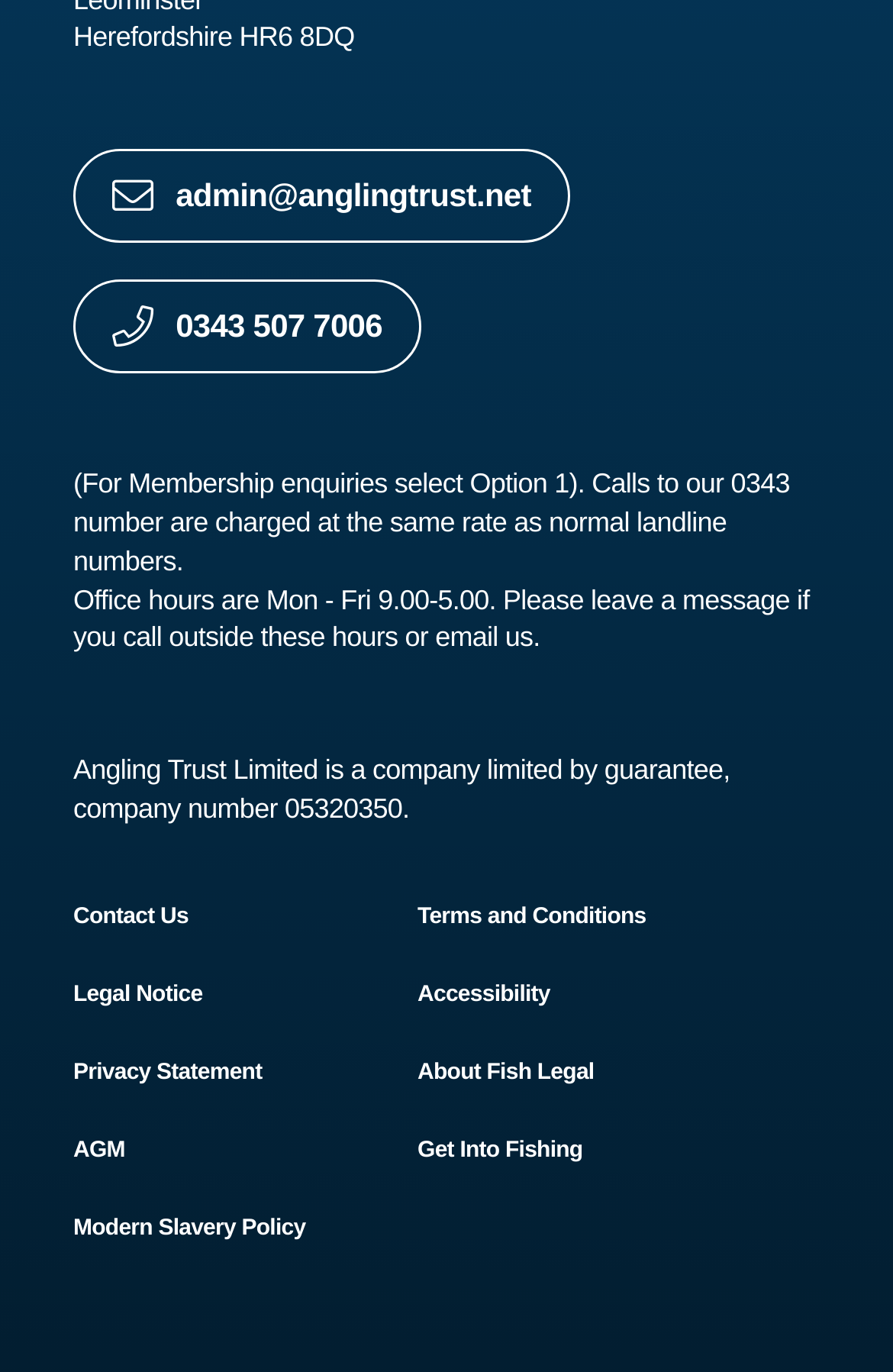Pinpoint the bounding box coordinates of the element that must be clicked to accomplish the following instruction: "Call the office". The coordinates should be in the format of four float numbers between 0 and 1, i.e., [left, top, right, bottom].

[0.197, 0.224, 0.428, 0.251]